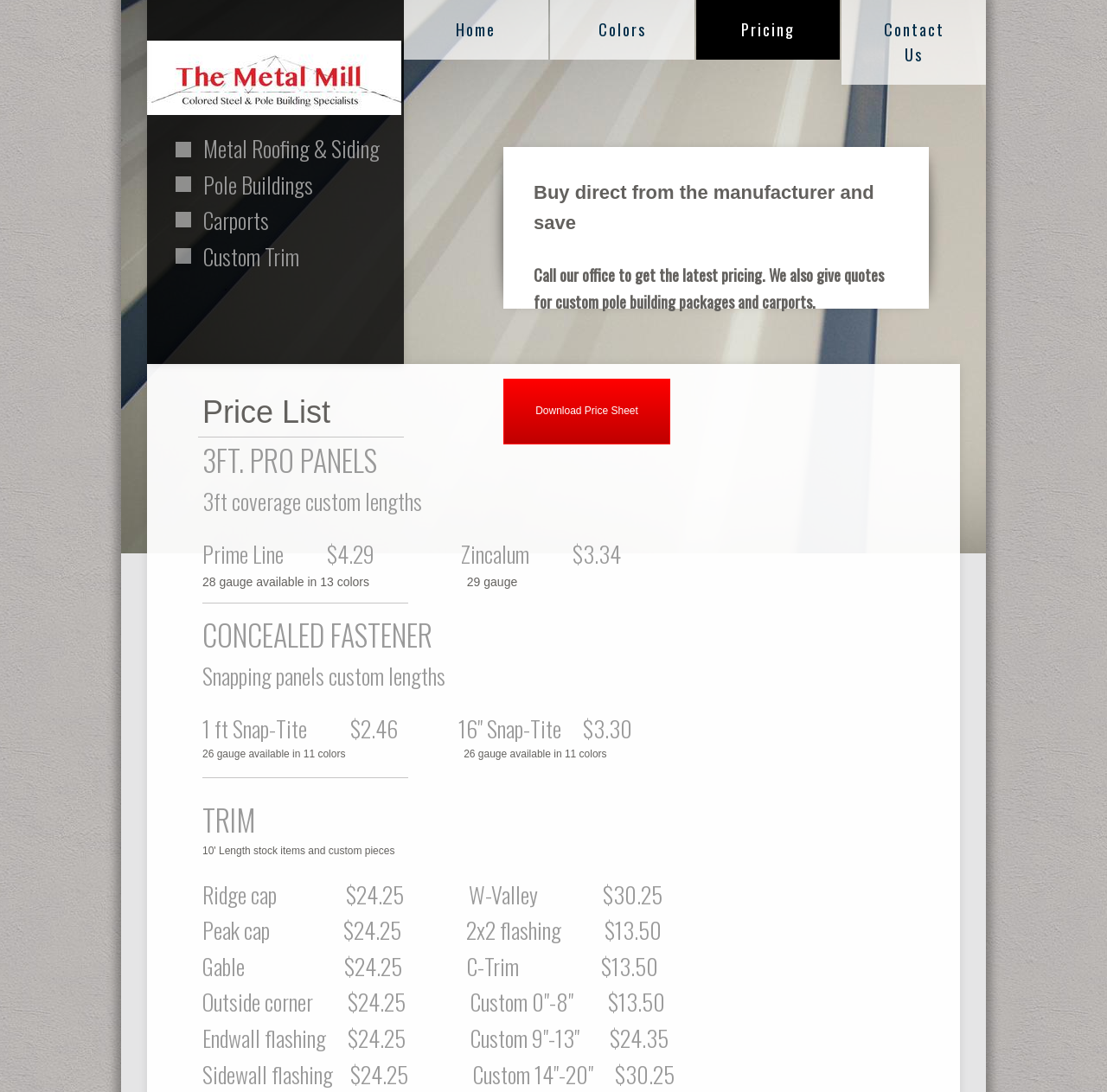How many types of products are listed on this webpage?
Please answer the question as detailed as possible based on the image.

I counted the number of product types by looking at the headings 'Metal Roofing & Siding', 'Pole Buildings', 'Carports', 'Custom Trim', and the various subheadings under them. These headings and subheadings suggest that there are five types of products listed on this webpage.